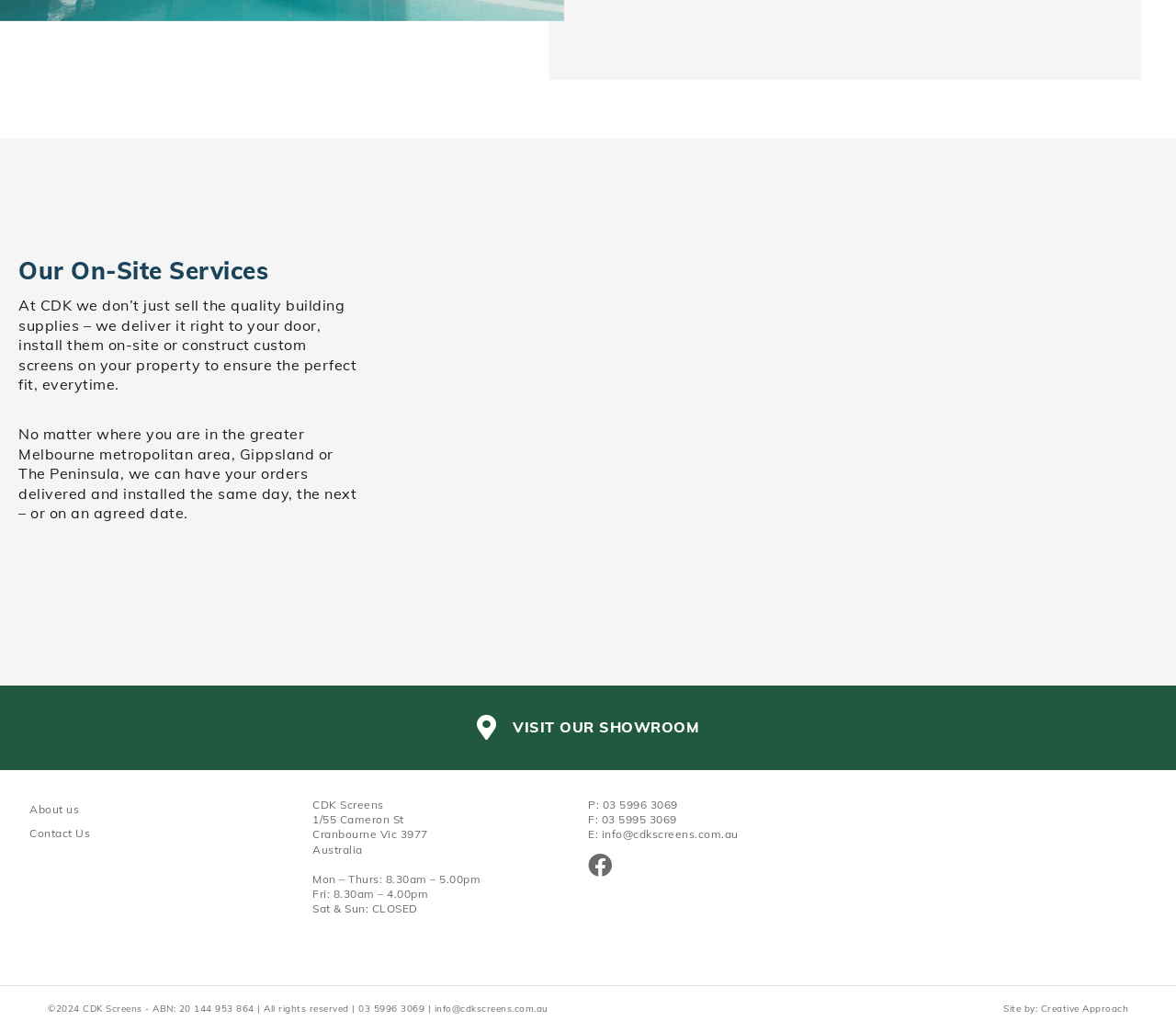Please identify the bounding box coordinates for the region that you need to click to follow this instruction: "Learn about the company".

[0.025, 0.777, 0.067, 0.791]